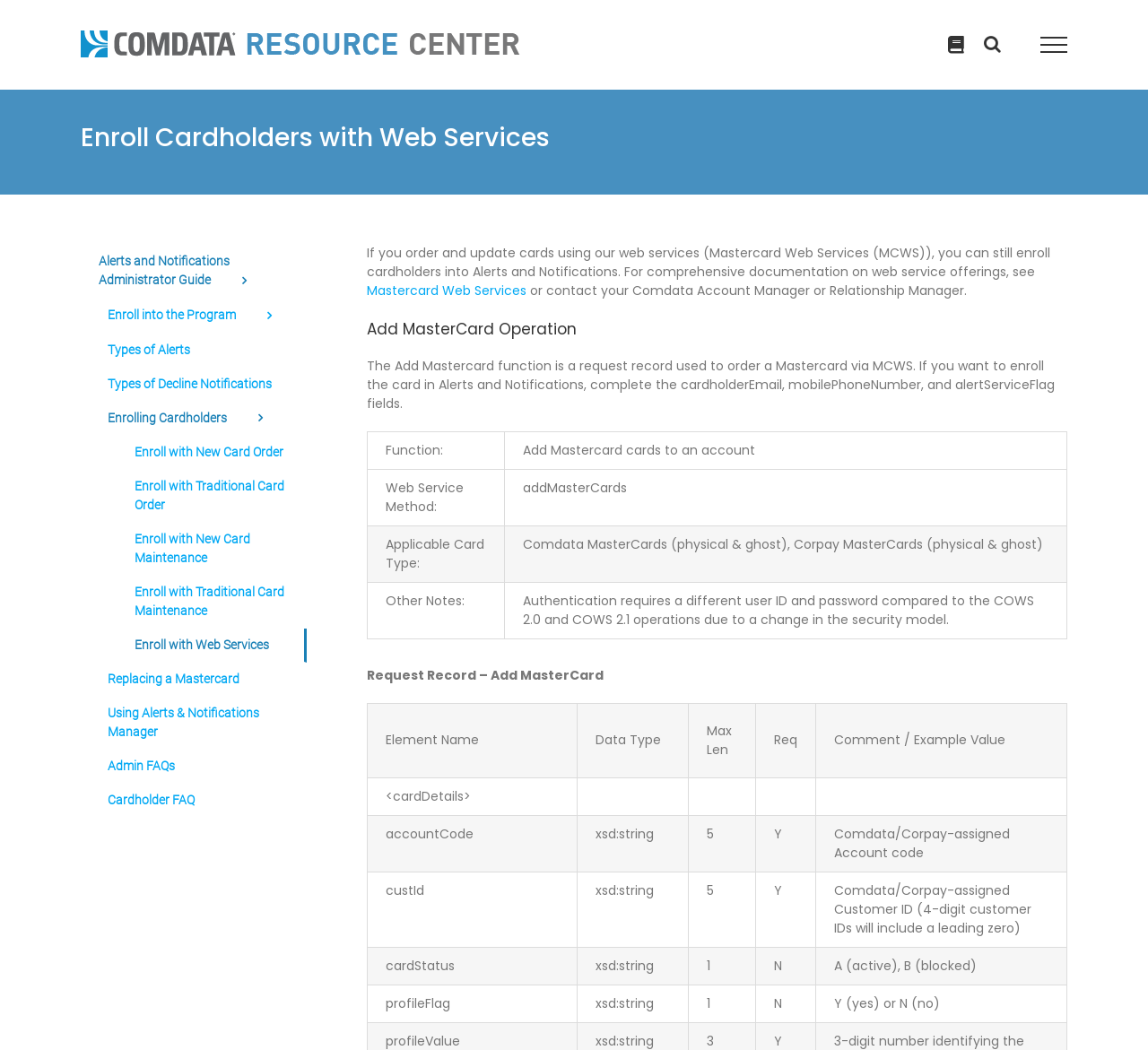Analyze the image and give a detailed response to the question:
What is the purpose of the profileFlag field?

The profileFlag field is used to indicate whether a profile is set up for the cardholder, with a value of Y for yes or N for no.